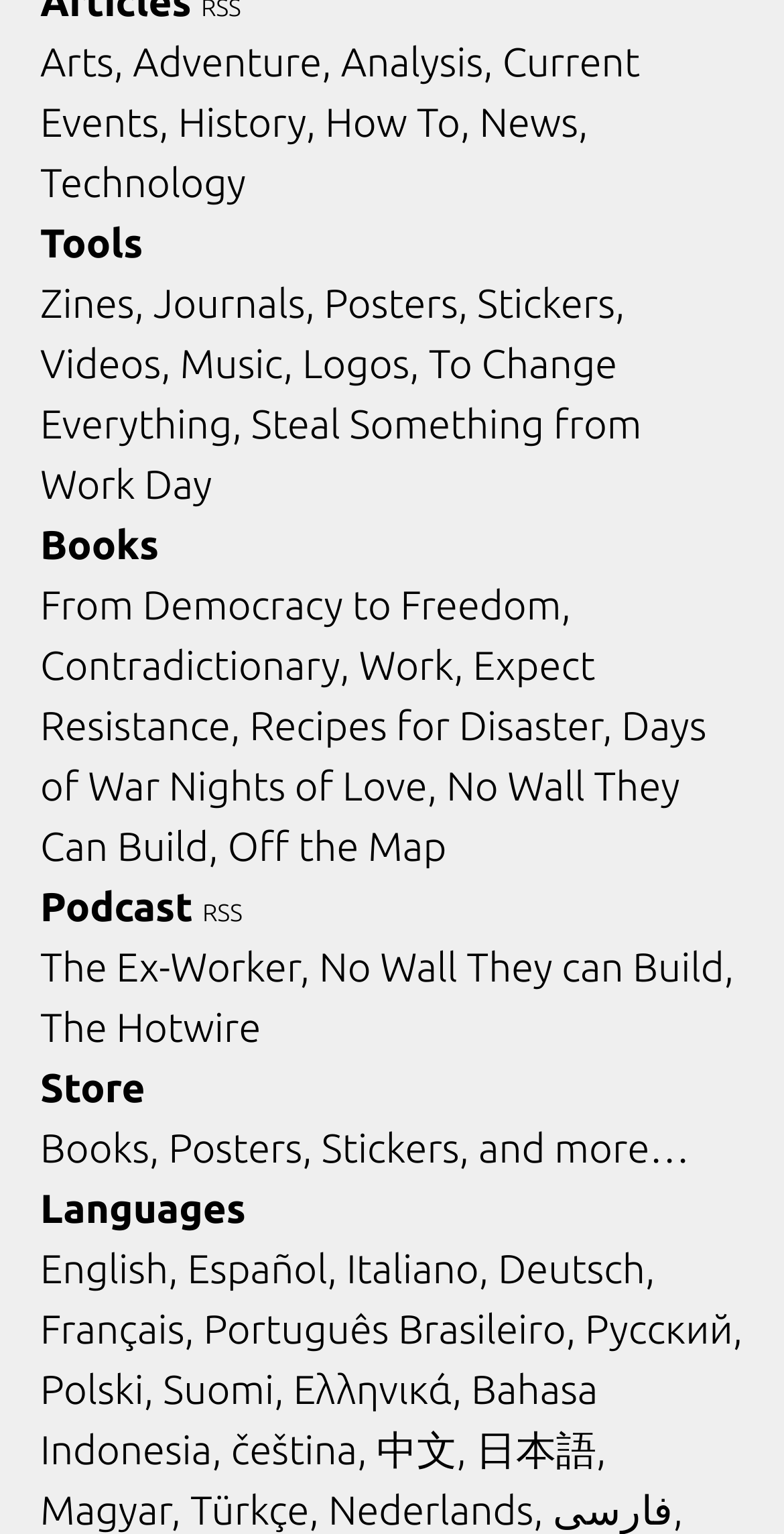Please locate the bounding box coordinates of the region I need to click to follow this instruction: "Browse books in English".

[0.051, 0.812, 0.227, 0.842]